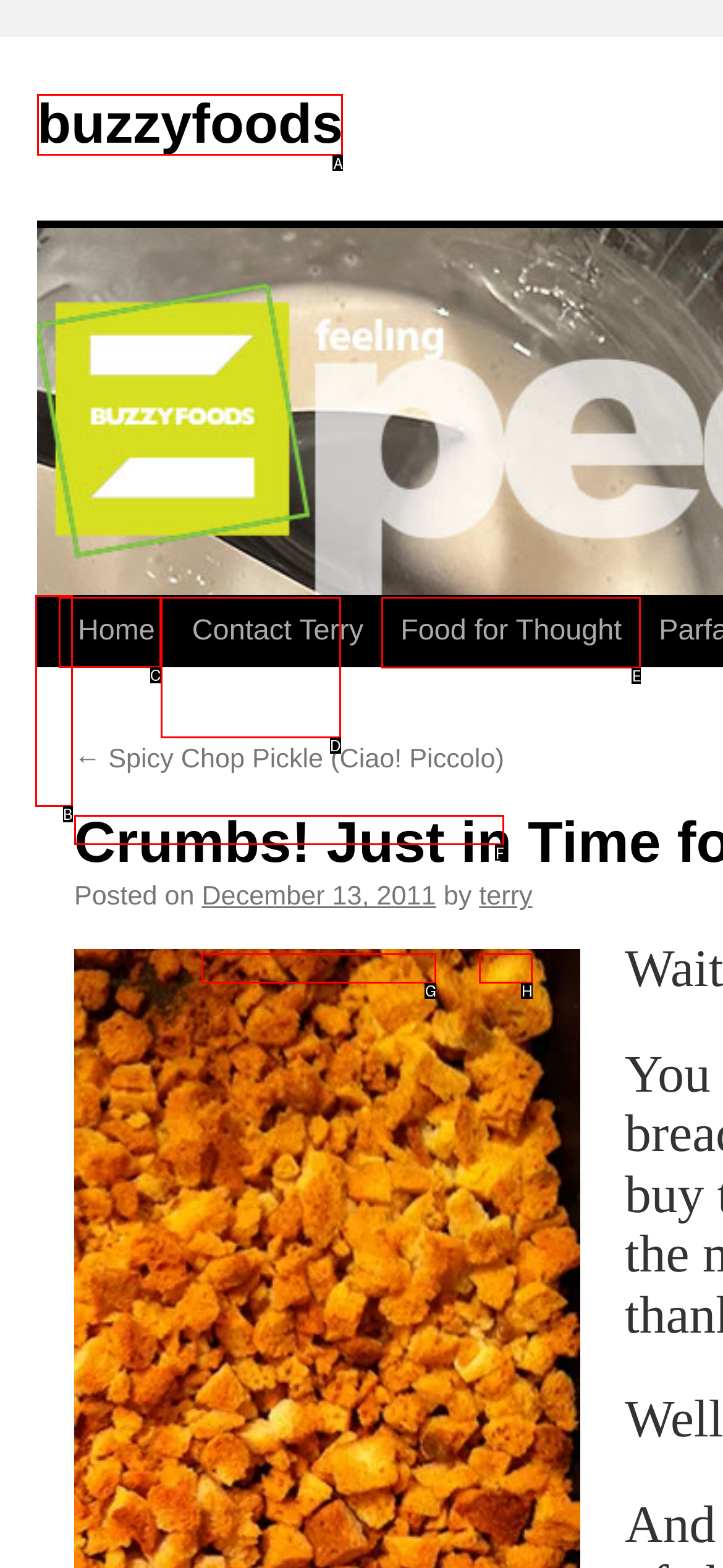Determine the letter of the UI element that you need to click to perform the task: Log in.
Provide your answer with the appropriate option's letter.

None